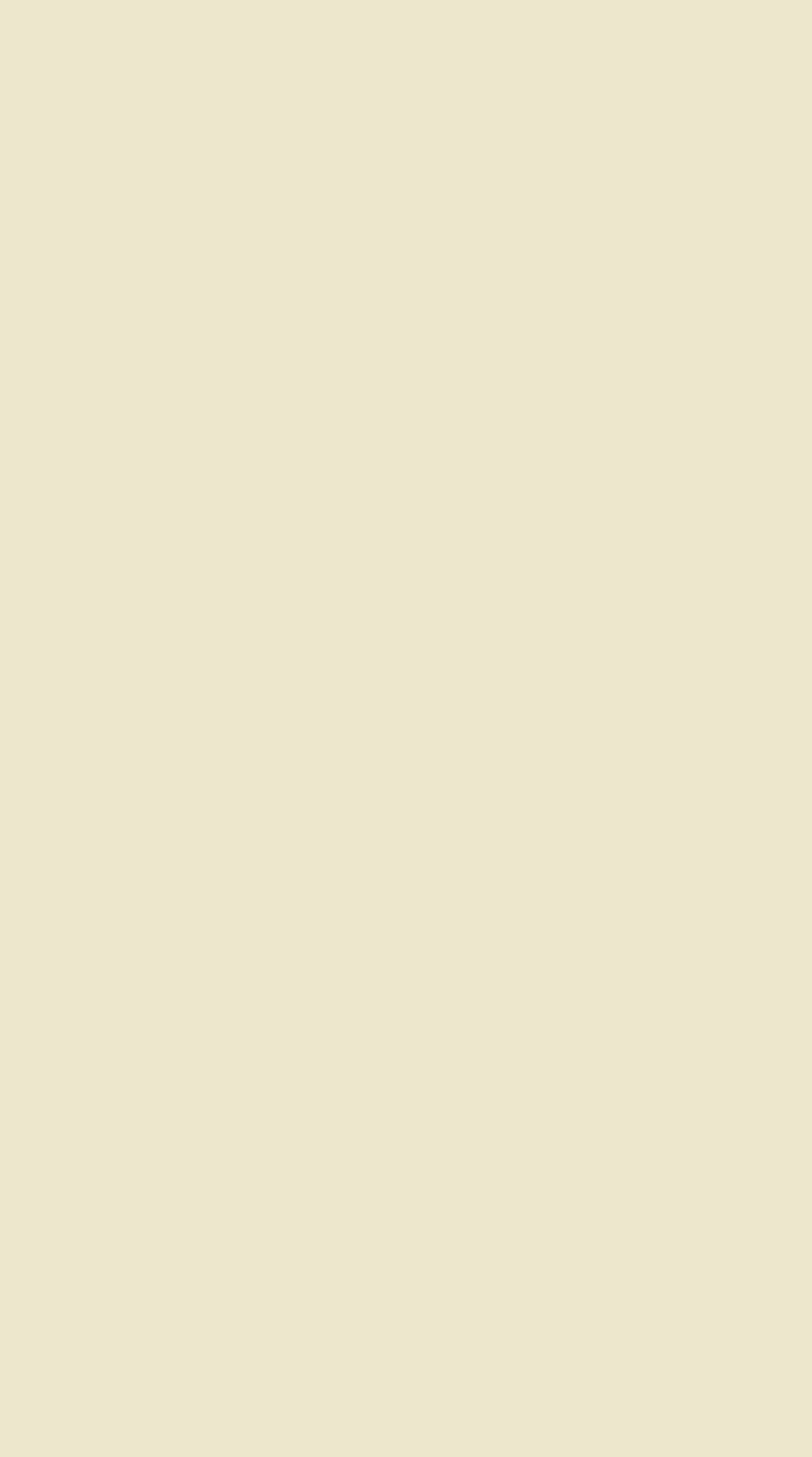What is the last service listed under Apple Valley Cooling?
Respond with a short answer, either a single word or a phrase, based on the image.

Air Conditioning Installation